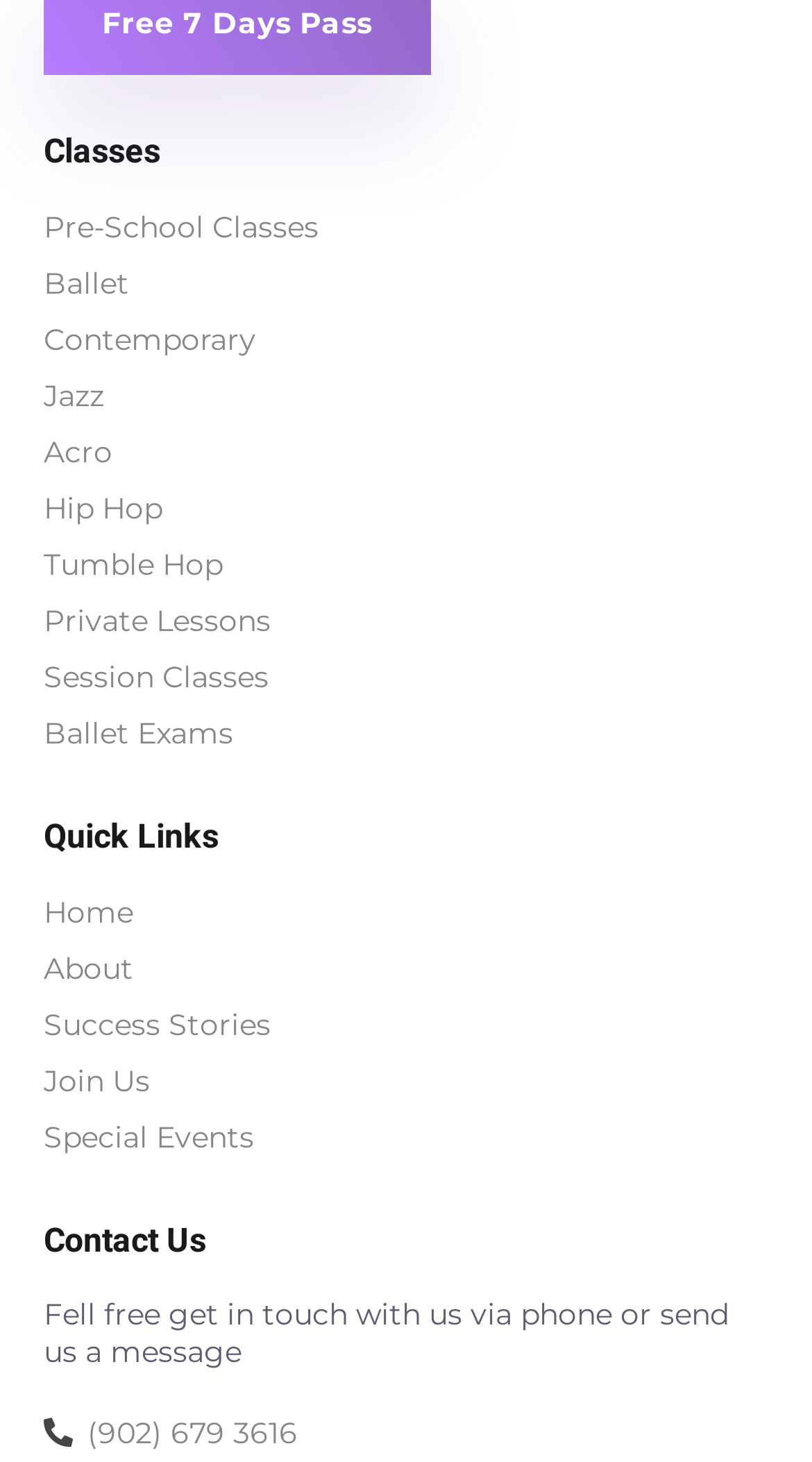Please answer the following question using a single word or phrase: Are there any private lessons available?

Yes